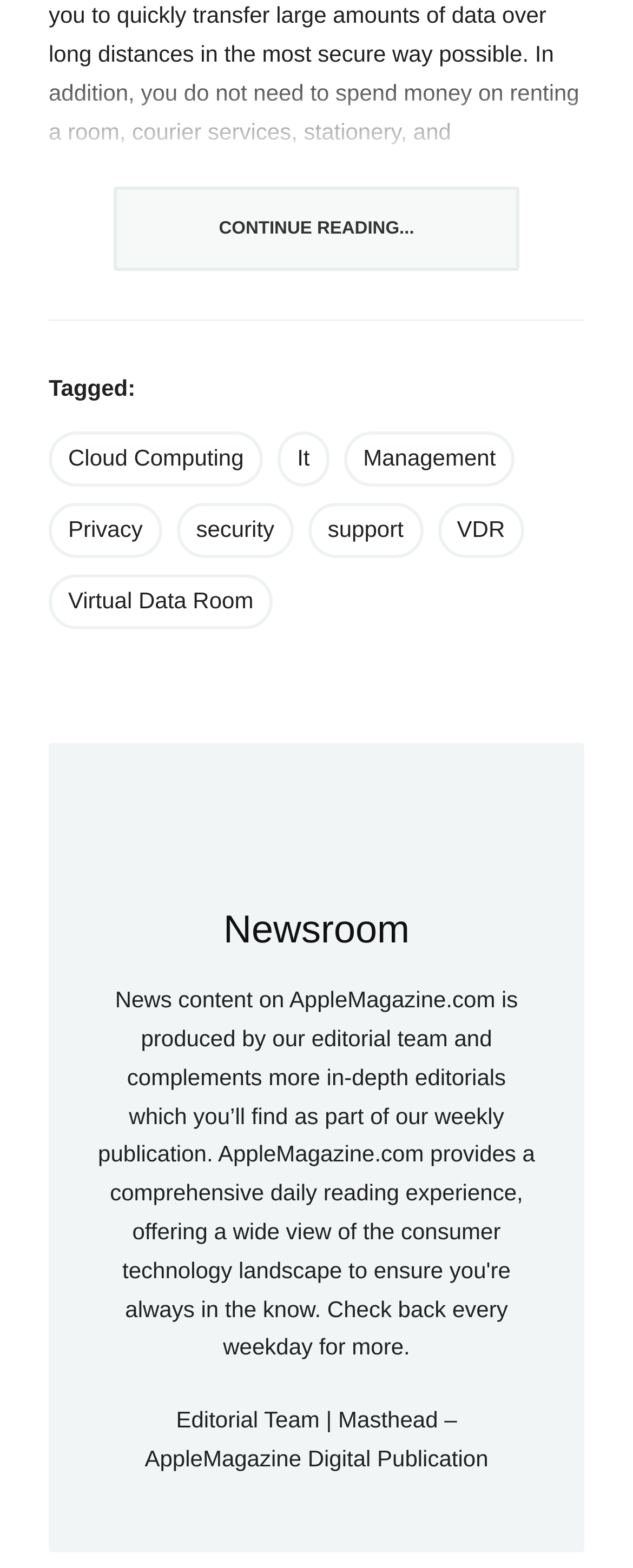What categories are listed in the footer of the webpage?
Give a single word or phrase answer based on the content of the image.

Several